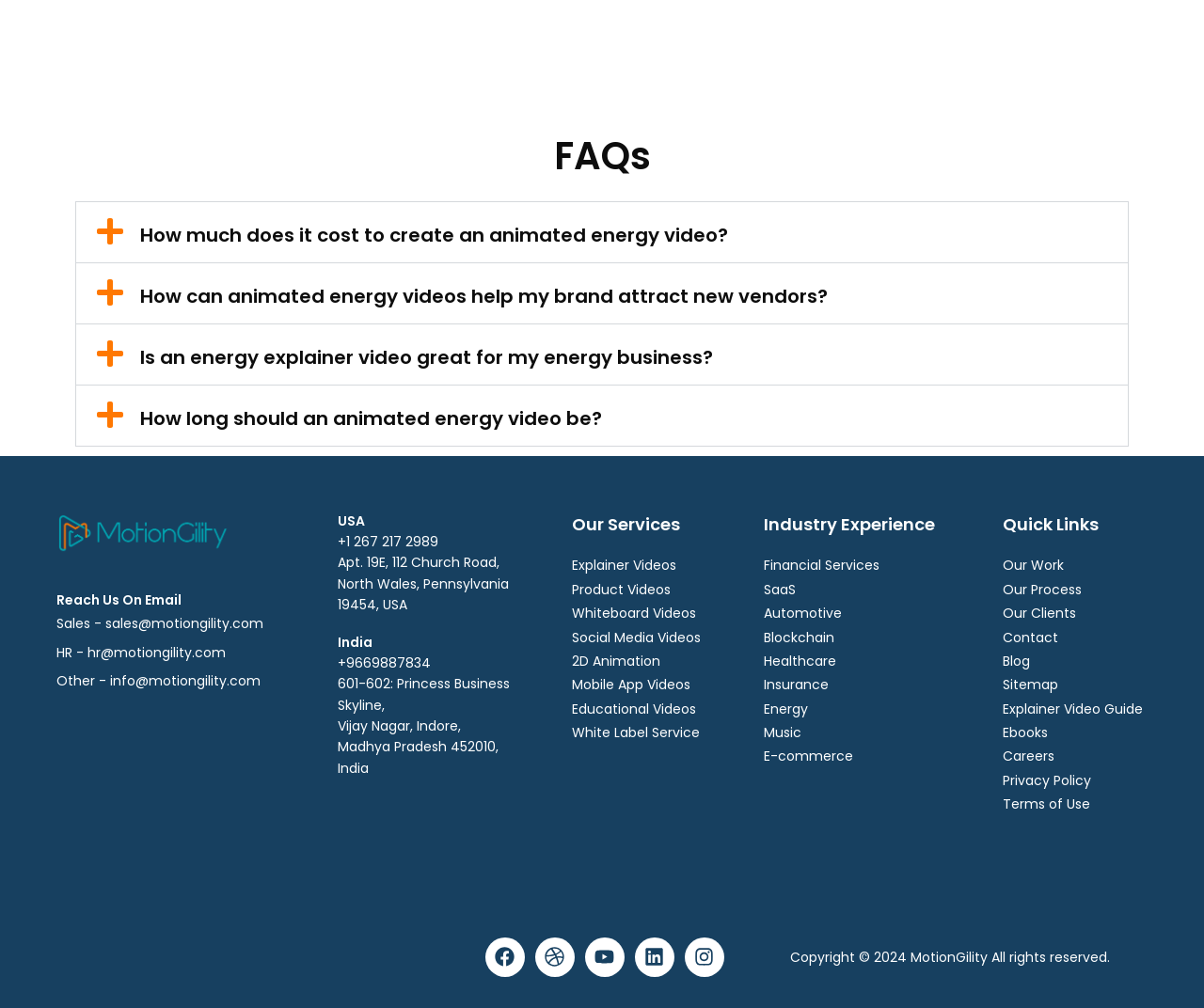What is the country mentioned in the contact information?
Please give a detailed and elaborate answer to the question.

The countries mentioned in the contact information are USA and India, with specific addresses and phone numbers provided for each country.